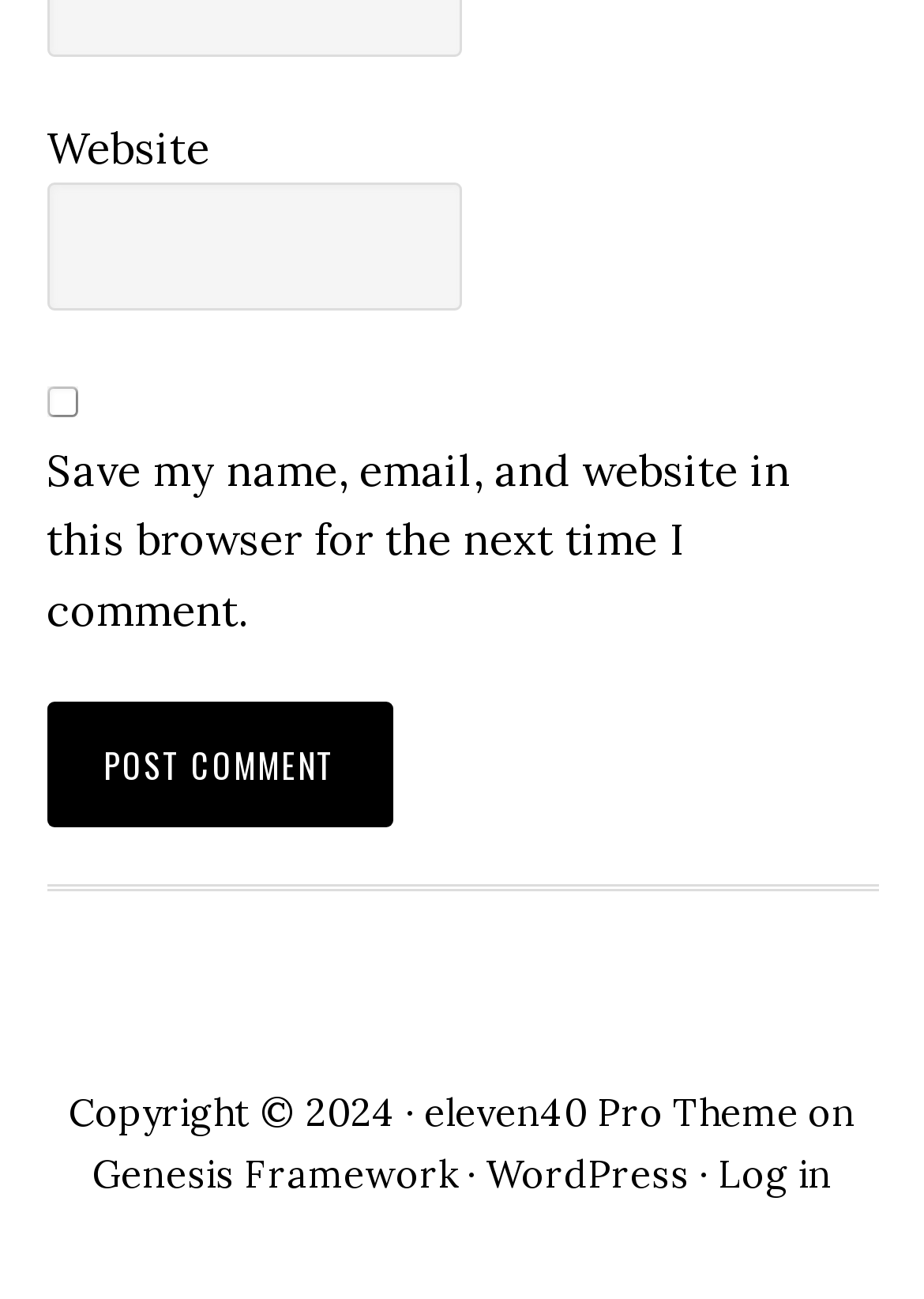With reference to the image, please provide a detailed answer to the following question: What platform is the website built on?

The link element with the text 'WordPress' indicates that the website is built on the WordPress platform.